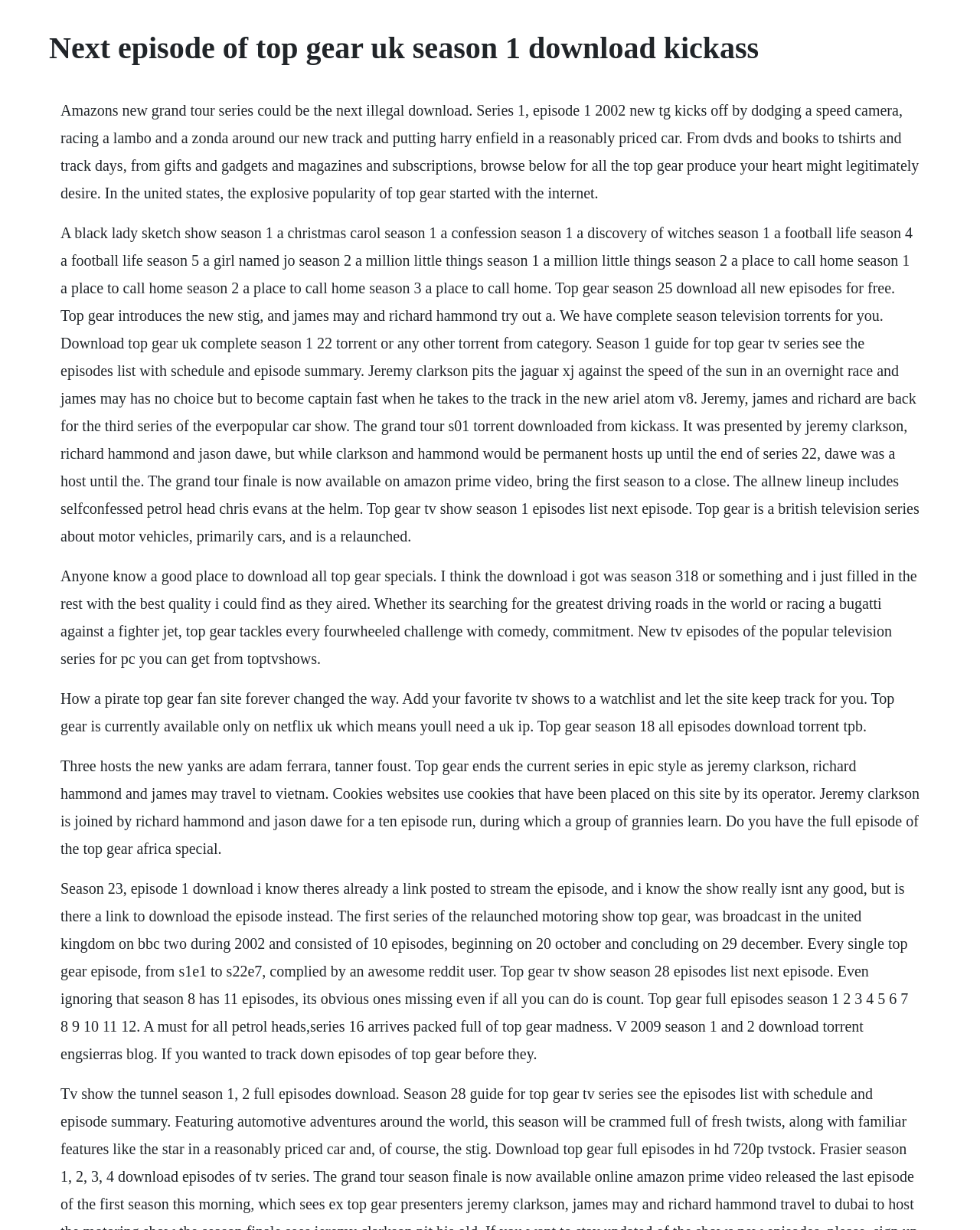Can I find information about Top Gear specials on this webpage?
Your answer should be a single word or phrase derived from the screenshot.

Yes